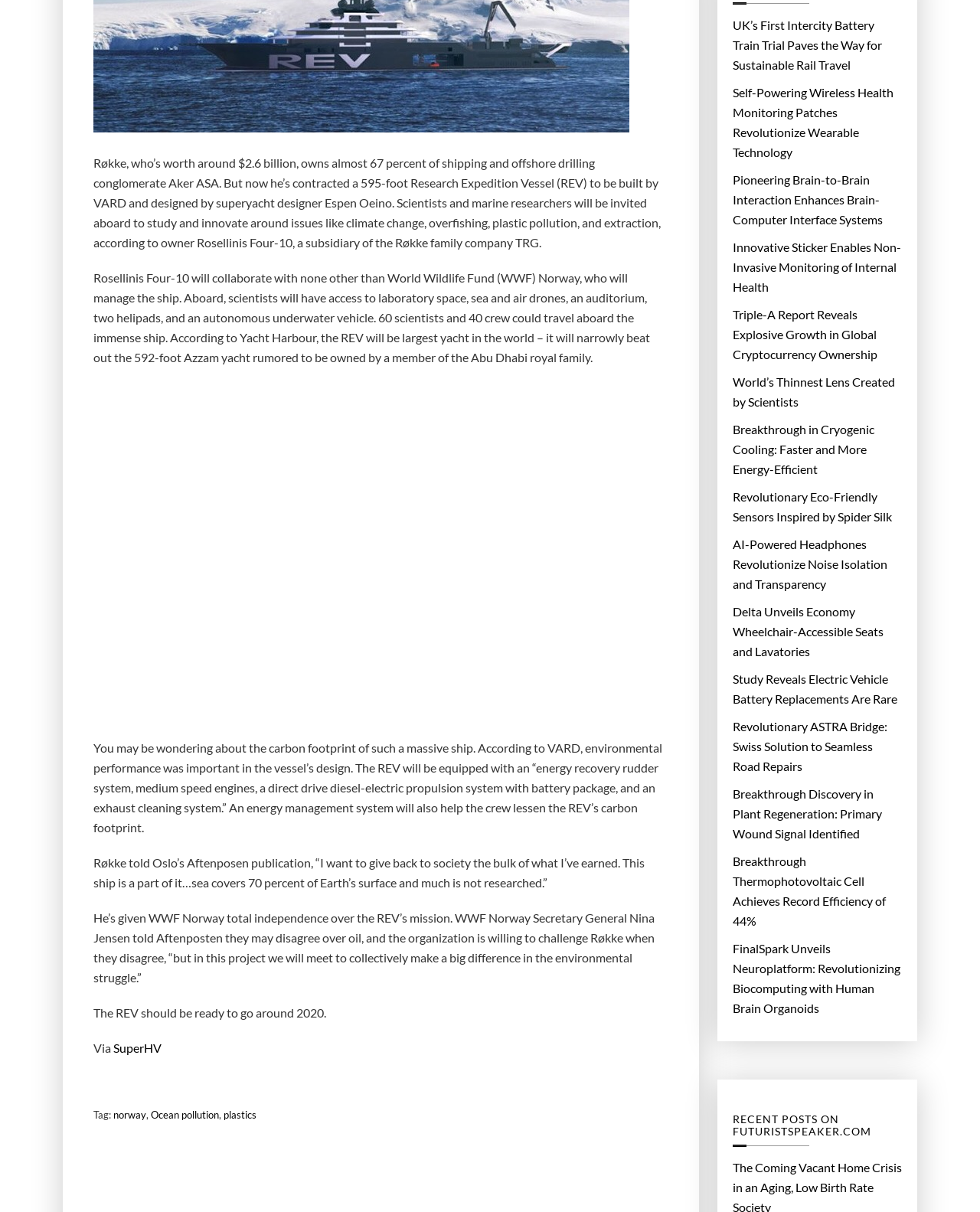Locate the bounding box coordinates of the area that needs to be clicked to fulfill the following instruction: "Read more about the World Wildlife Fund's collaboration with Rosellinis Four-10". The coordinates should be in the format of four float numbers between 0 and 1, namely [left, top, right, bottom].

[0.095, 0.223, 0.663, 0.301]